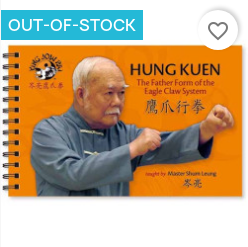What is the purpose of the heart icon?
Using the details from the image, give an elaborate explanation to answer the question.

The heart icon is an option to save the item as a favorite for future reference, allowing users to mark the book for later consideration or purchase.